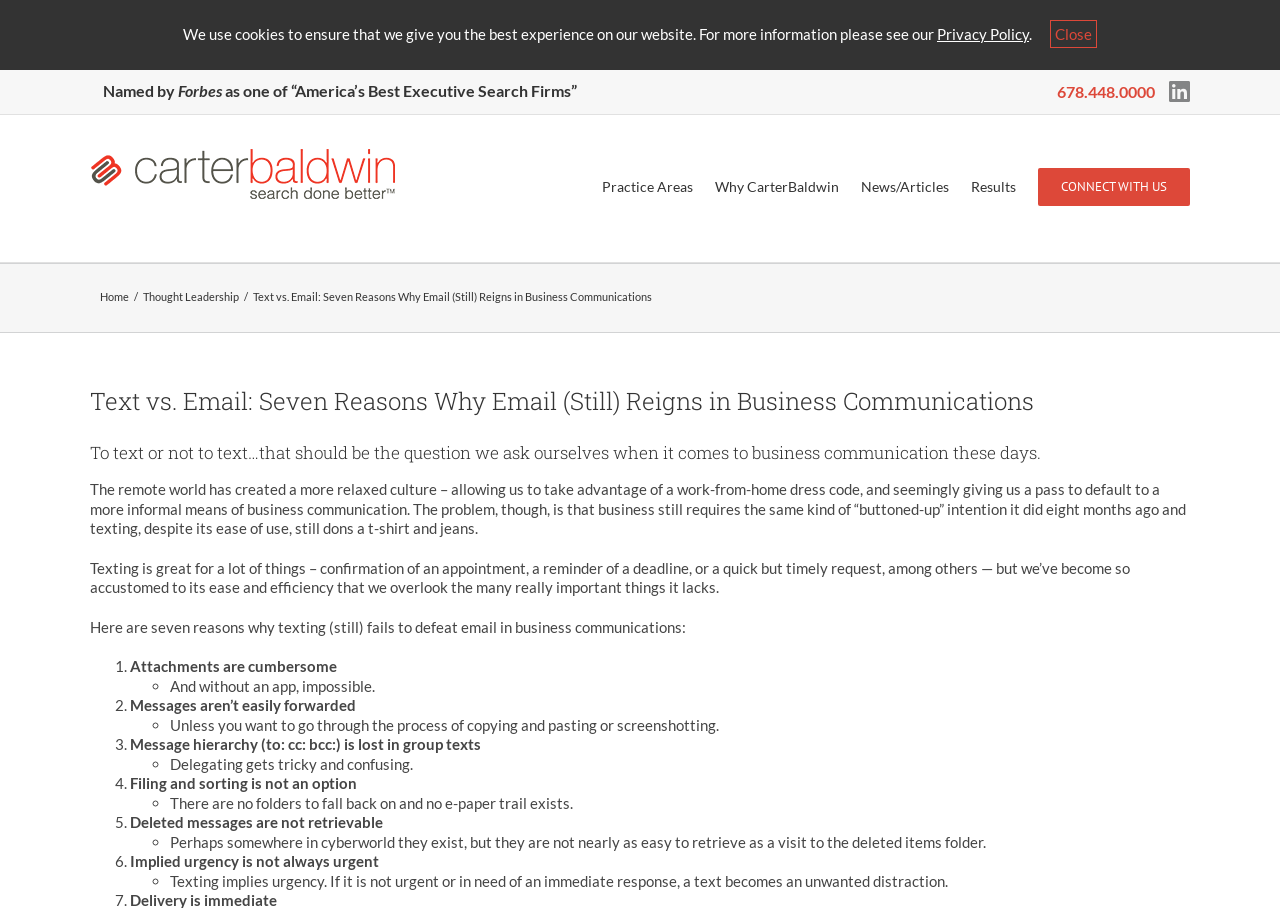What is the main topic of the article?
Please elaborate on the answer to the question with detailed information.

The main topic of the article can be inferred from the headings and the content of the webpage, which discusses the advantages of email over text in business communications.